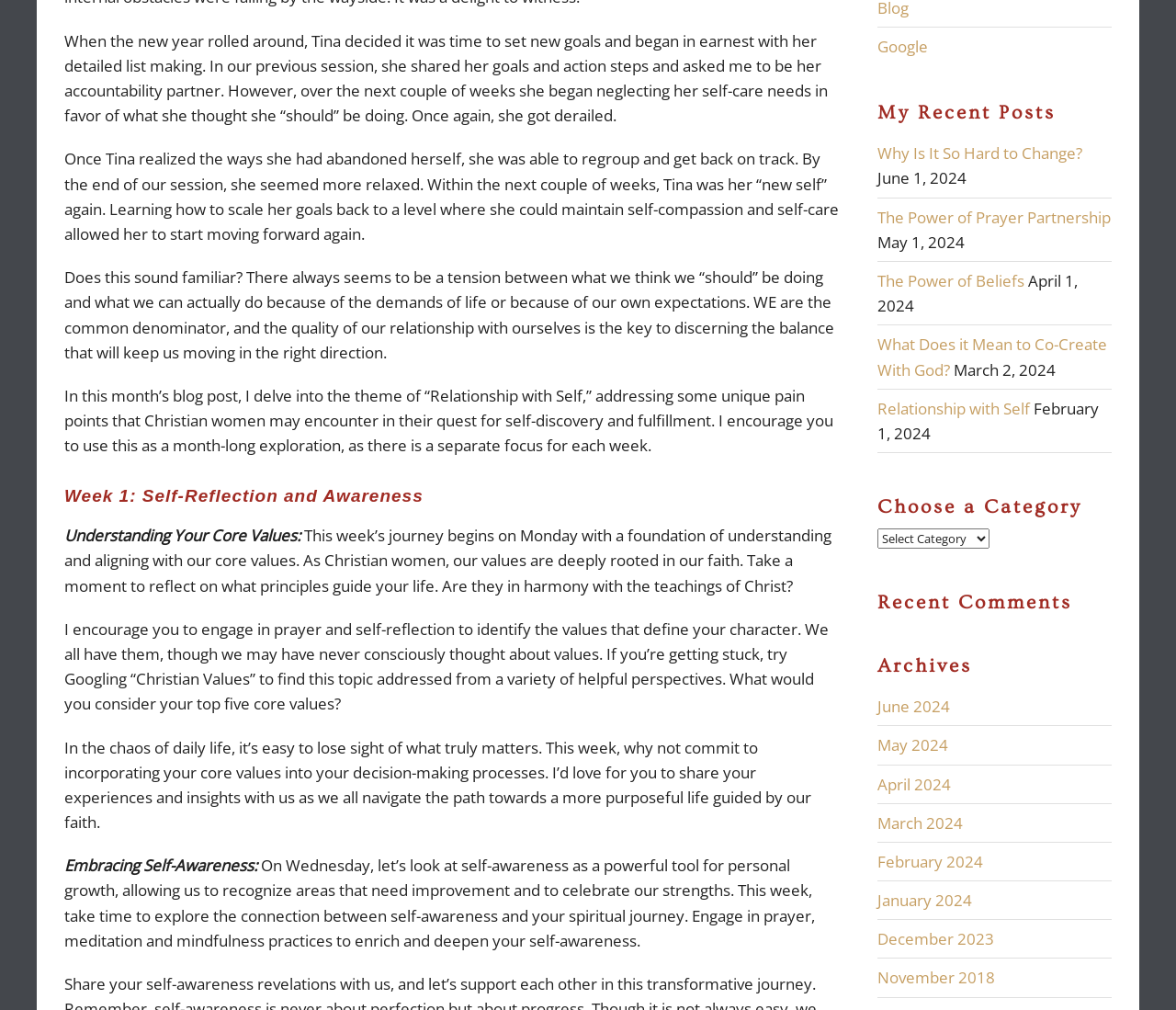Identify the bounding box coordinates for the element you need to click to achieve the following task: "Click the 'Google' link". Provide the bounding box coordinates as four float numbers between 0 and 1, in the form [left, top, right, bottom].

[0.746, 0.036, 0.789, 0.057]